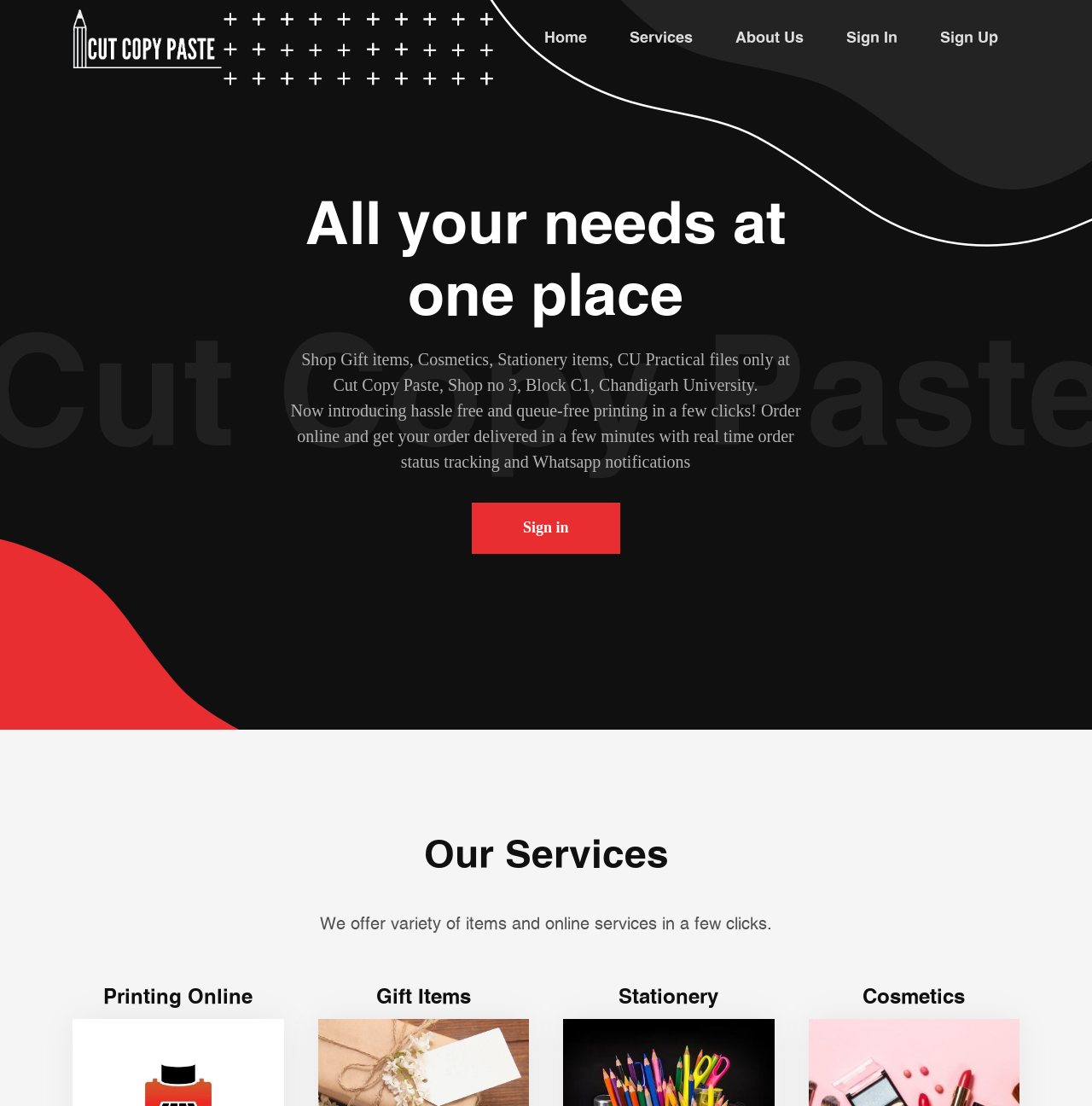How many headings are there on the webpage?
Please provide a single word or phrase as your answer based on the screenshot.

4